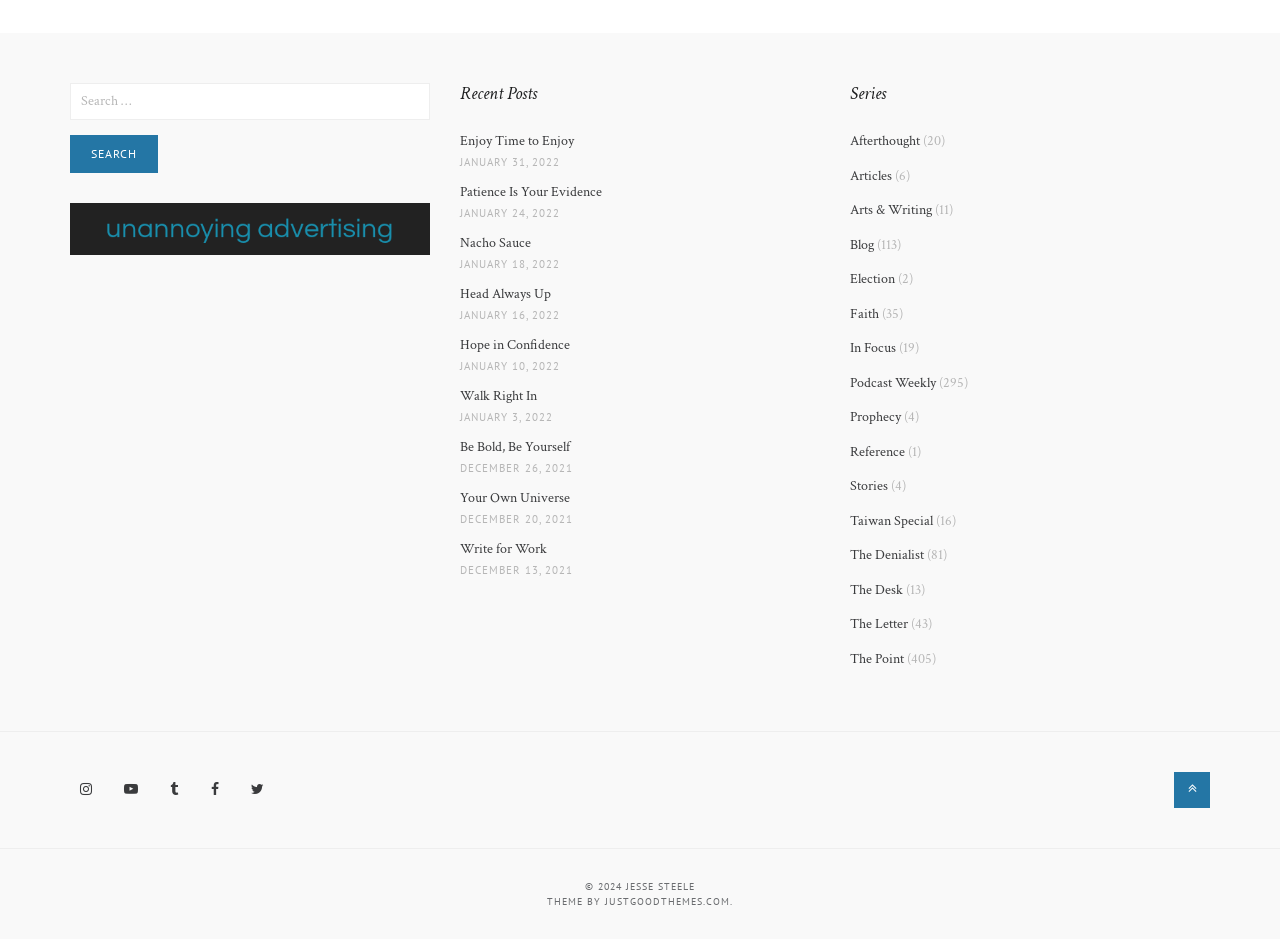Identify the bounding box coordinates for the UI element mentioned here: "title="Unannoying advertising"". Provide the coordinates as four float values between 0 and 1, i.e., [left, top, right, bottom].

[0.055, 0.233, 0.336, 0.252]